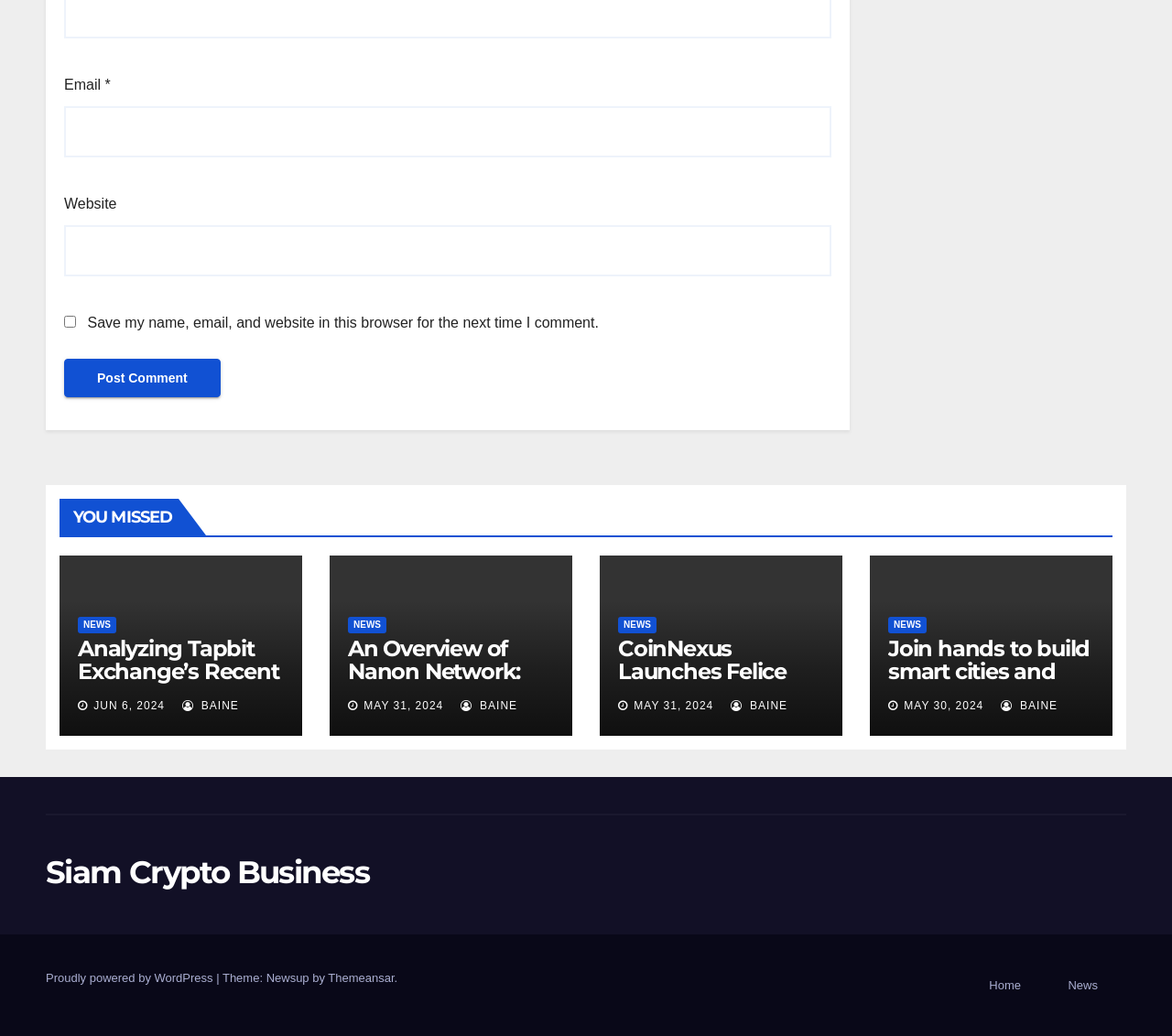Identify the bounding box coordinates of the region I need to click to complete this instruction: "Read the 'Who is Michelle Malkin?' article".

None